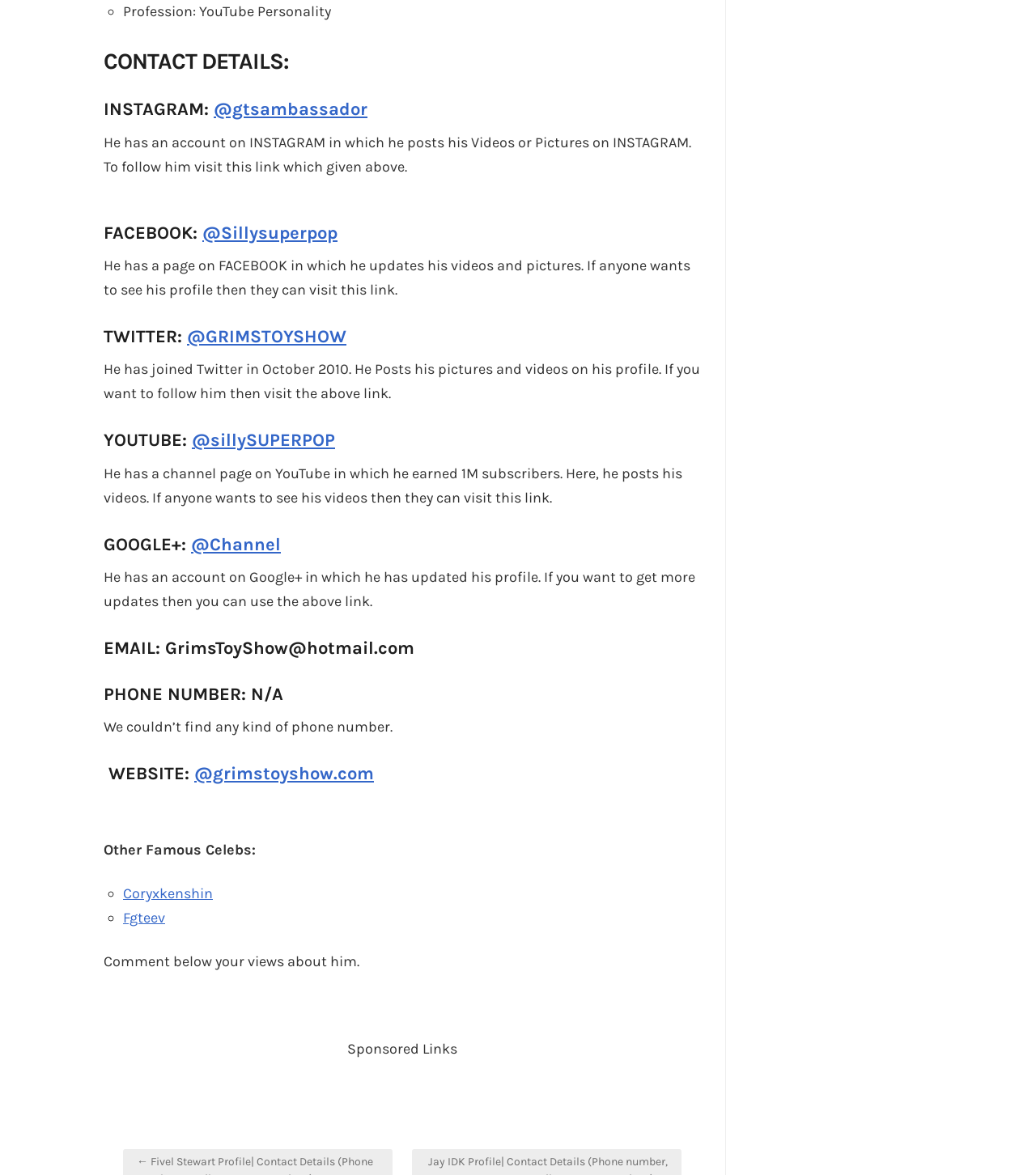Can you find the bounding box coordinates for the element to click on to achieve the instruction: "Visit his Instagram profile"?

[0.206, 0.084, 0.355, 0.102]